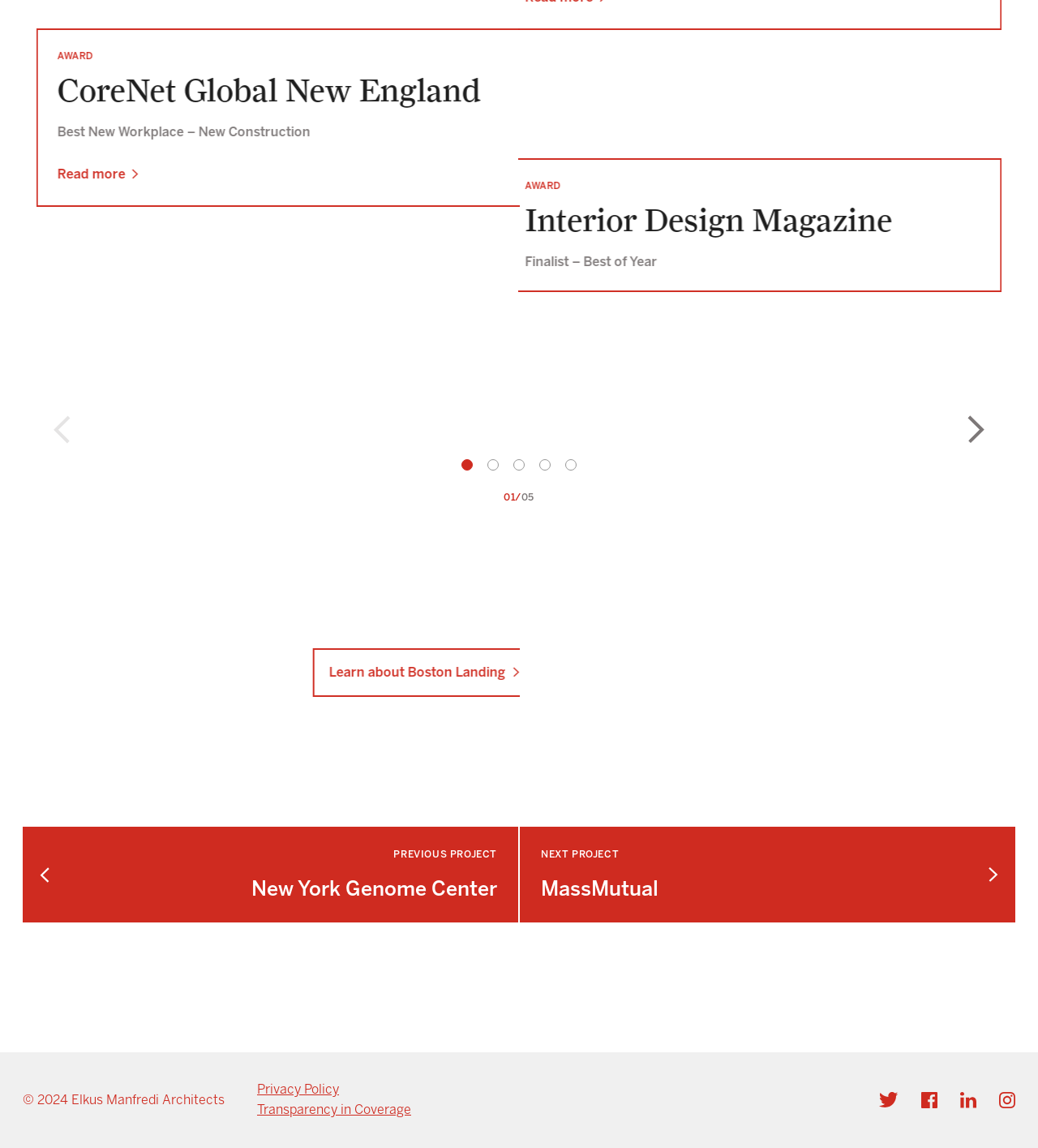Determine the bounding box coordinates of the element that should be clicked to execute the following command: "View the previous project New York Genome Center".

[0.021, 0.72, 0.499, 0.804]